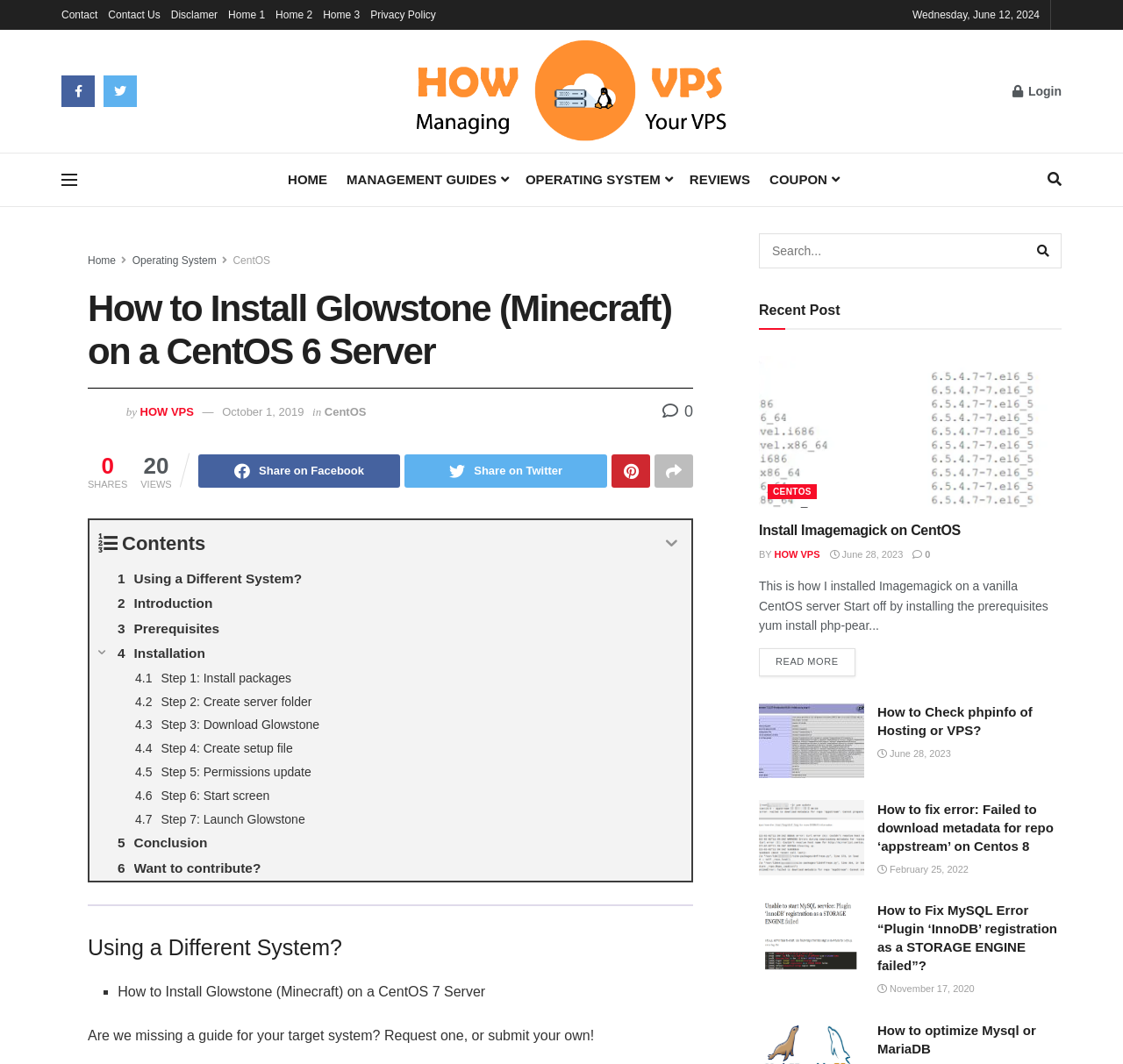Offer a meticulous description of the webpage's structure and content.

This webpage is a tutorial on how to install Glowstone (Minecraft) on a CentOS 7 server. At the top, there are several links to other pages, including "Contact", "Contact Us", "Disclamer", "Home", "Privacy Policy", and social media icons. Below these links, there is a date displayed, "Wednesday, June 12, 2024".

On the left side of the page, there is a navigation menu with links to "HOME", "MANAGEMENT GUIDES", "OPERATING SYSTEM", "REVIEWS", and "COUPON". Below this menu, there are links to "Home", "Operating System", and "CentOS".

The main content of the page is divided into sections, starting with a heading "How to Install Glowstone (Minecraft) on a CentOS 6 Server". Below this heading, there is an image and some text, including the author and date of the article. The article is then divided into sections, including "Introduction", "Prerequisites", "Installation", and "Conclusion". Each section has a link to jump to that part of the article.

On the right side of the page, there is a section with social media links and a "SHARES" and "VIEWS" counter. Below this, there are links to "Using a Different System?" and "Want to contribute?".

Further down the page, there is a section with a heading "Using a Different System?" and a list of steps to follow. Below this, there is a search bar and a "Recent Post" section with a list of recent articles, including "Install Imagemagick on CentOS" and "How to Check phpinfo of Hosting or VPS?". Each article has a link to read more and an image.